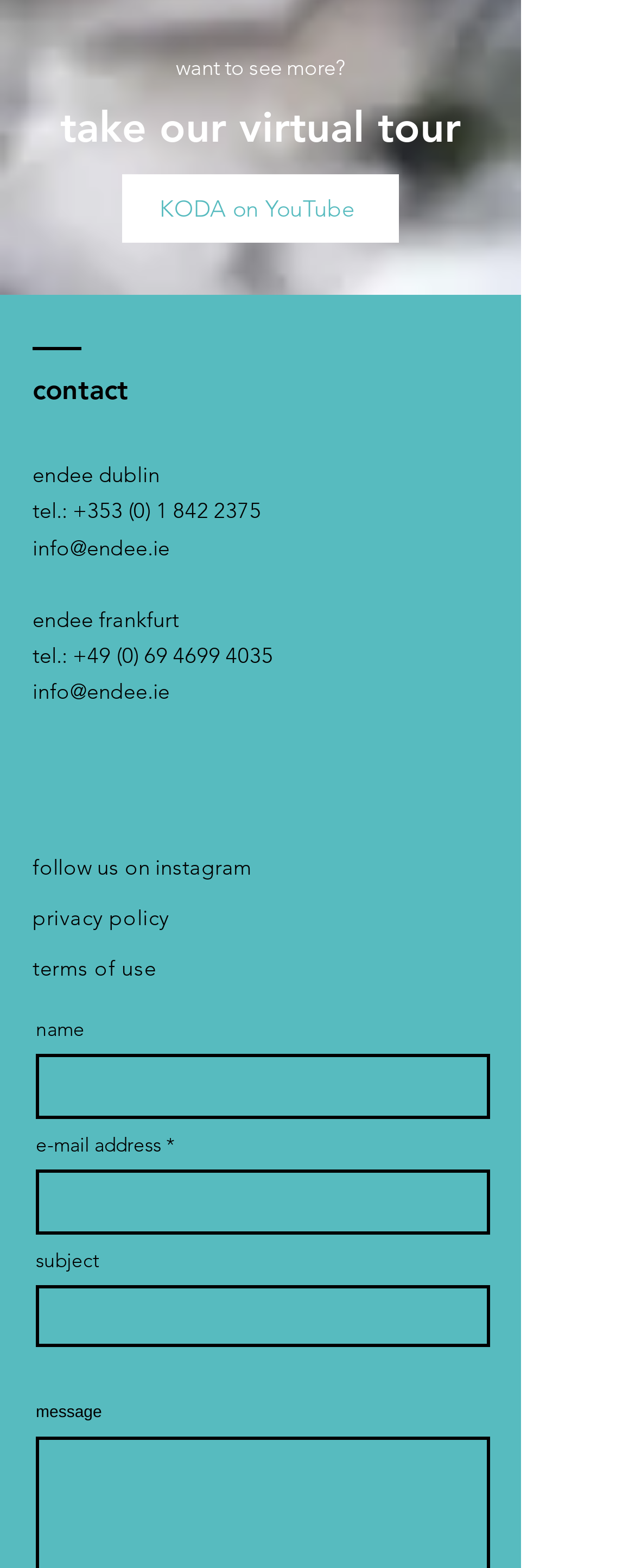Could you determine the bounding box coordinates of the clickable element to complete the instruction: "click on 'privacy policy'"? Provide the coordinates as four float numbers between 0 and 1, i.e., [left, top, right, bottom].

[0.051, 0.578, 0.267, 0.593]